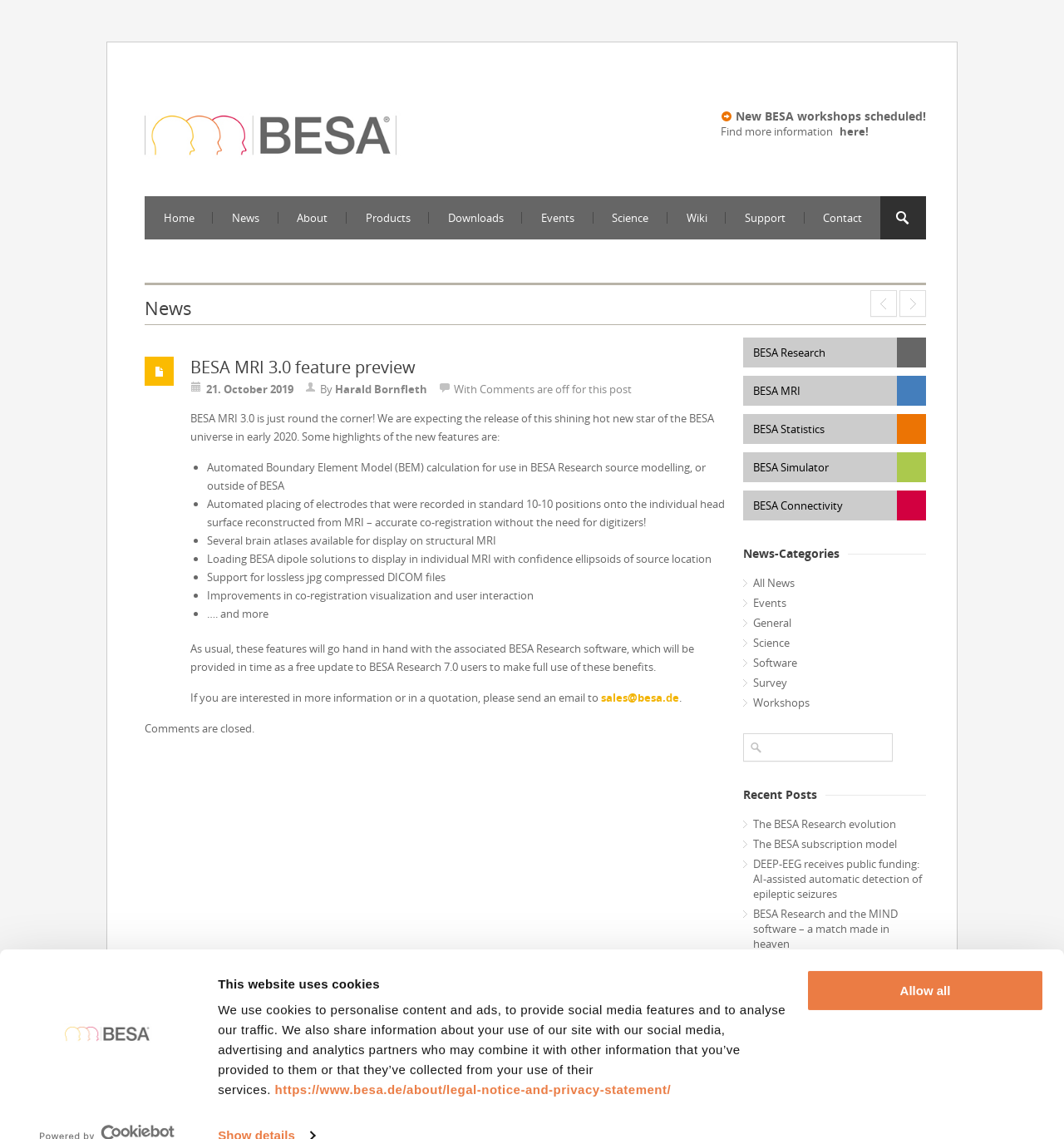How many categories are there in the News-Categories section?
Using the image as a reference, give a one-word or short phrase answer.

9